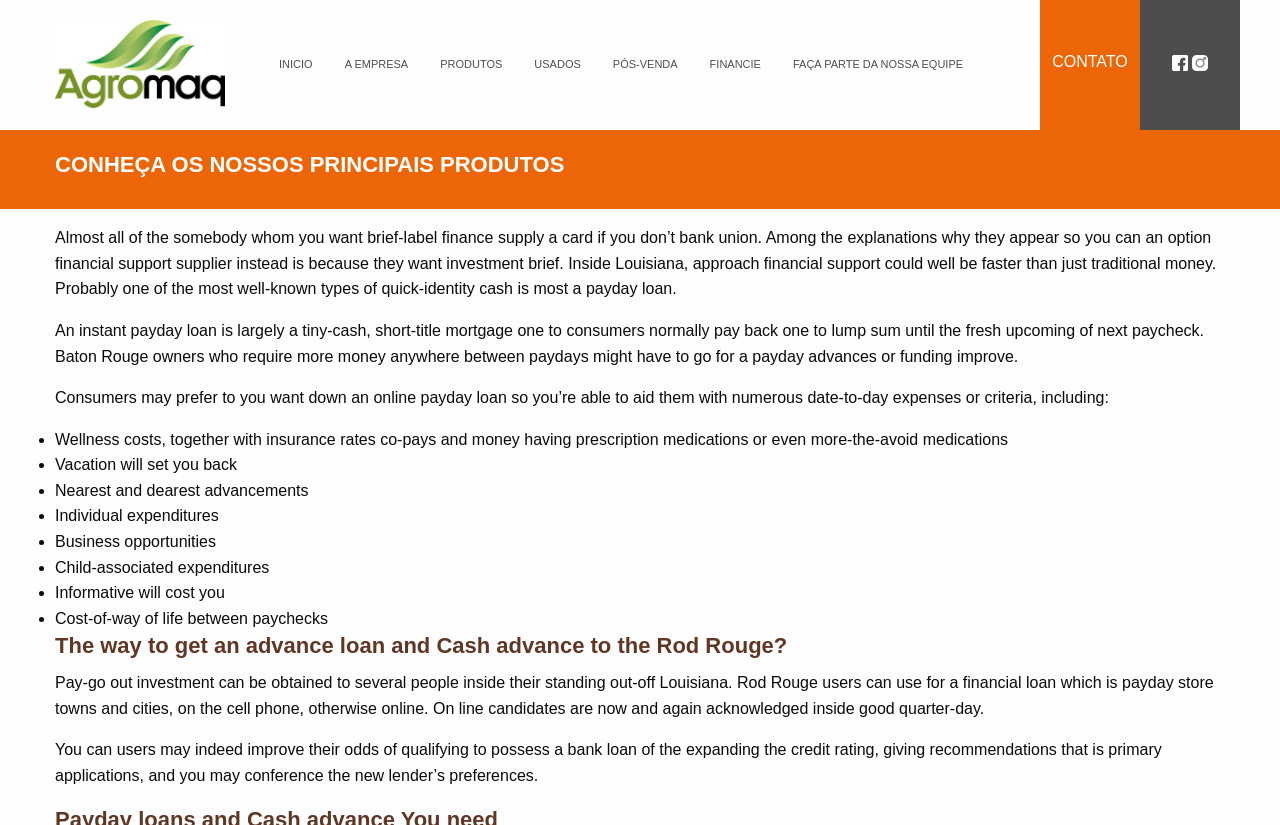How can users improve their chances of qualifying for a payday loan?
Your answer should be a single word or phrase derived from the screenshot.

By improving credit rating